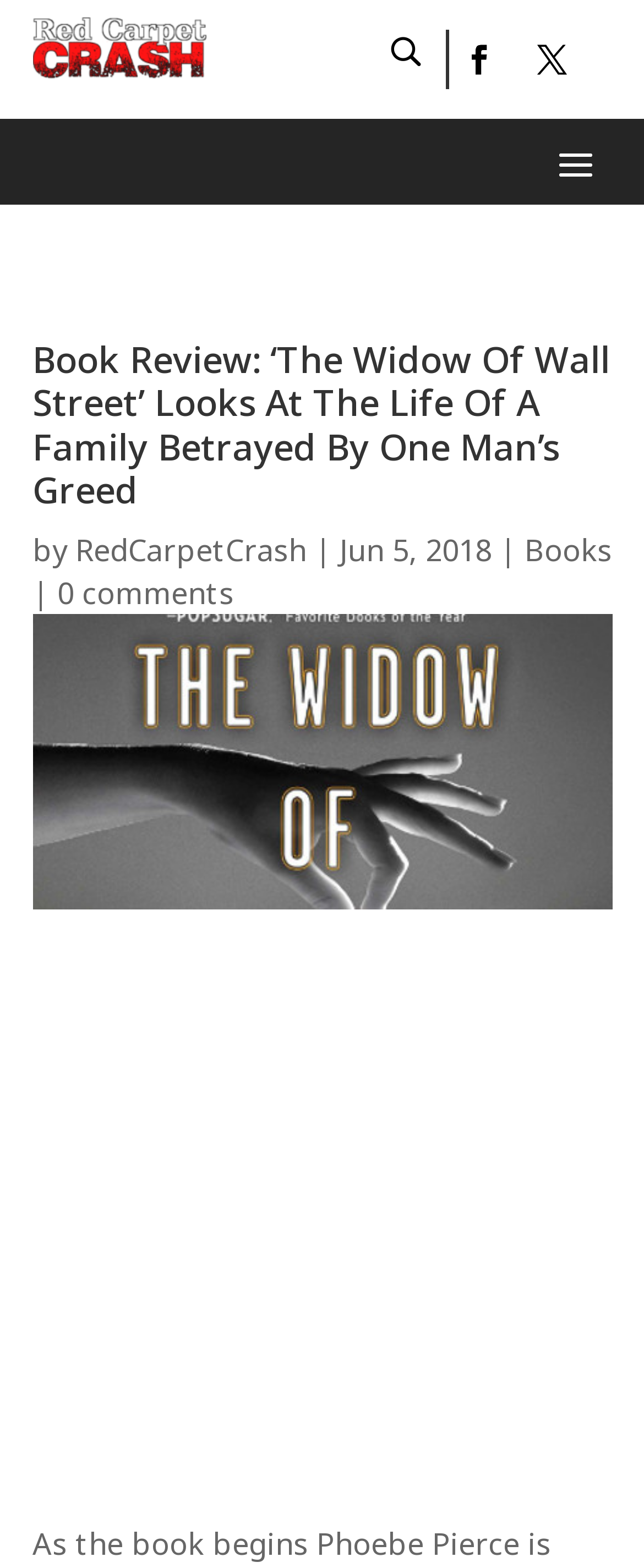Who is the author of the review?
Can you provide a detailed and comprehensive answer to the question?

I found the answer by examining the static text elements and links near the heading. The link 'RedCarpetCrash' is likely to be the author of the review, as it is placed near the heading and has a similar formatting to the date 'Jun 5, 2018'.